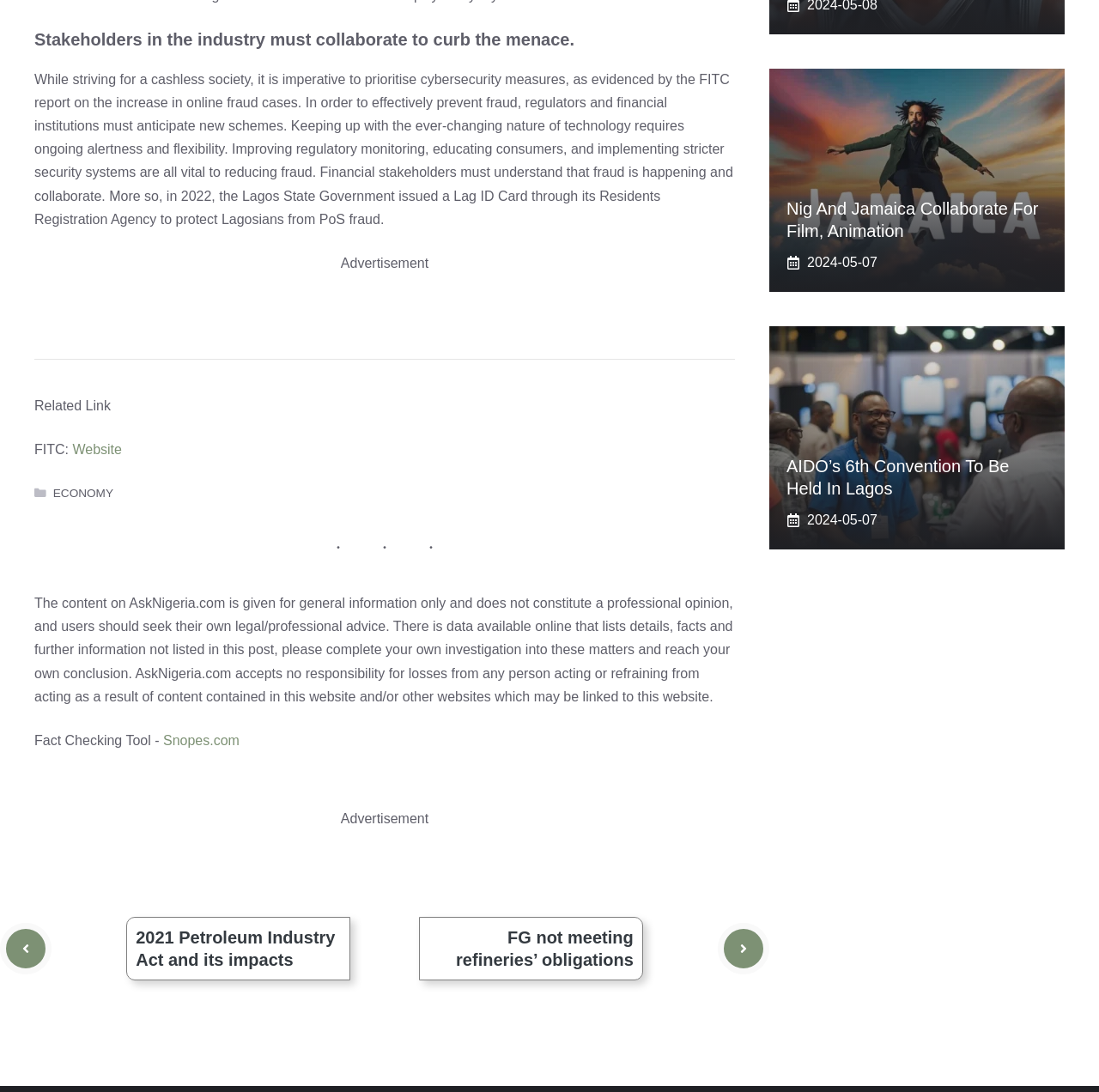Provide a brief response to the question using a single word or phrase: 
What is the category of the first article?

ECONOMY